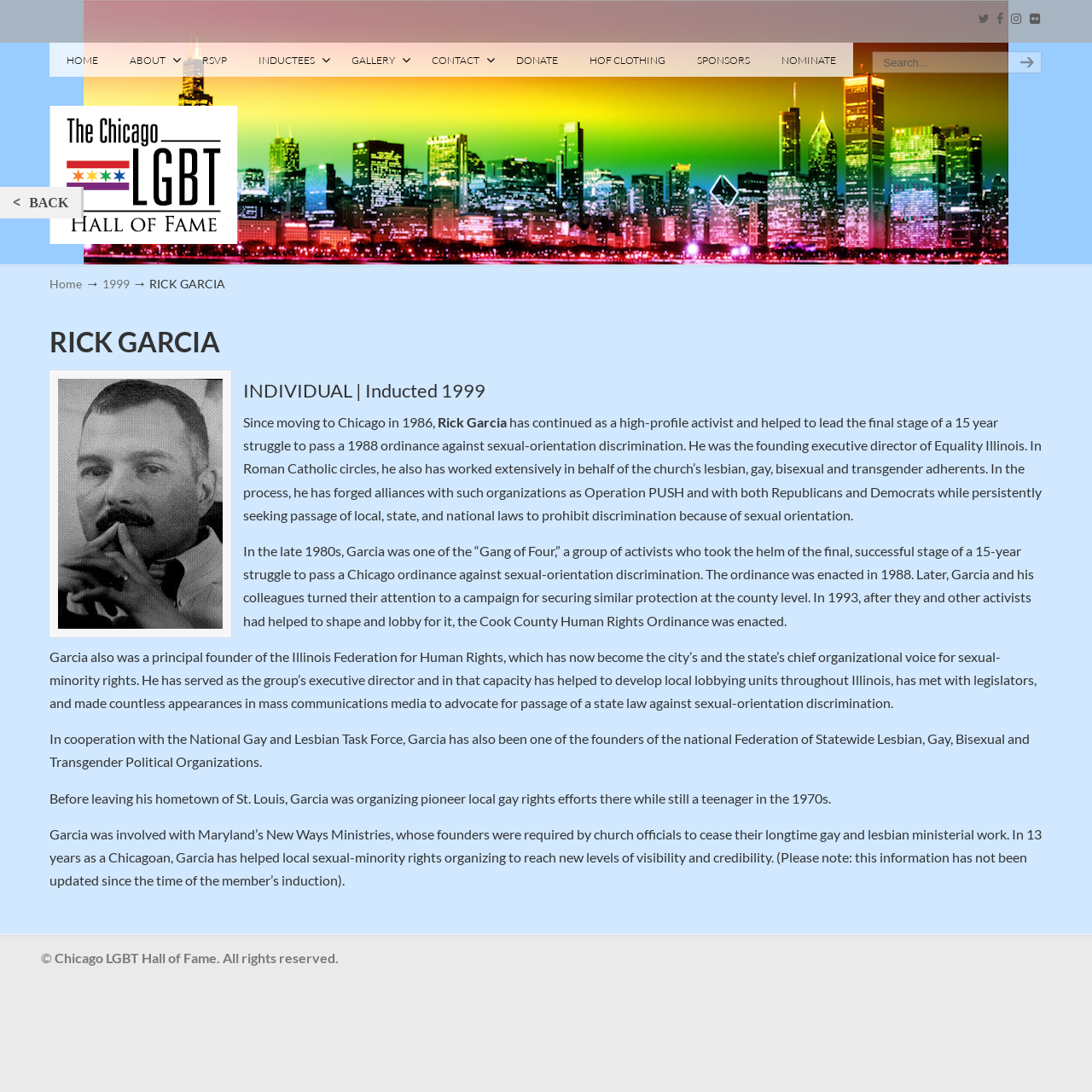Produce a meticulous description of the webpage.

The webpage is dedicated to Rick Garcia, an inductee of the Chicago LGBT Hall of Fame. At the top right corner, there are four social media links. Below them, there is a search bar with a "Search..." placeholder text and a search button. 

On the top left, there is a navigation menu with links to "HOME", "ABOUT", "RSVP", "INDUCTEES", "GALLERY", "CONTACT", "DONATE", "HOF CLOTHING", "SPONSORS", and "NOMINATE". 

Below the navigation menu, there is a heading "RICK GARCIA" and an article about him. The article starts with a link to his name and a heading "INDIVIDUAL | Inducted 1999". The text describes his achievements and contributions to the LGBT community, including his work as a high-profile activist, his role in passing a 1988 ordinance against sexual-orientation discrimination, and his founding of Equality Illinois. 

The article also mentions his work with the Illinois Federation for Human Rights, the National Gay and Lesbian Task Force, and the national Federation of Statewide Lesbian, Gay, Bisexual and Transgender Political Organizations. Additionally, it notes his involvement with Maryland's New Ways Ministries and his early organizing efforts in St. Louis.

At the bottom of the page, there is a copyright notice with the text "© Chicago LGBT Hall of Fame. All rights reserved."